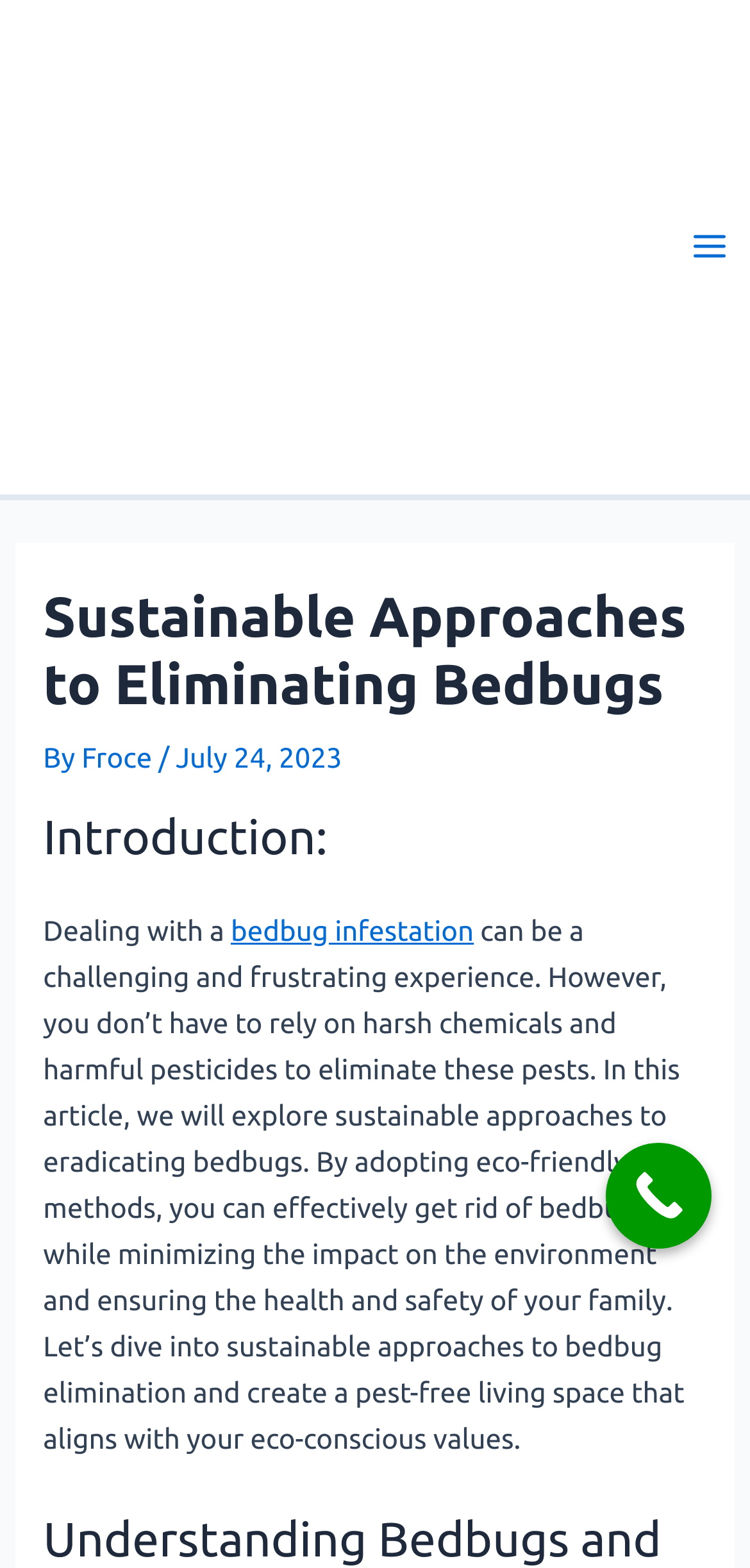Using the given description, provide the bounding box coordinates formatted as (top-left x, top-left y, bottom-right x, bottom-right y), with all values being floating point numbers between 0 and 1. Description: alt="logo-Arlington Pest Control, Texas"

[0.0, 0.145, 0.804, 0.166]